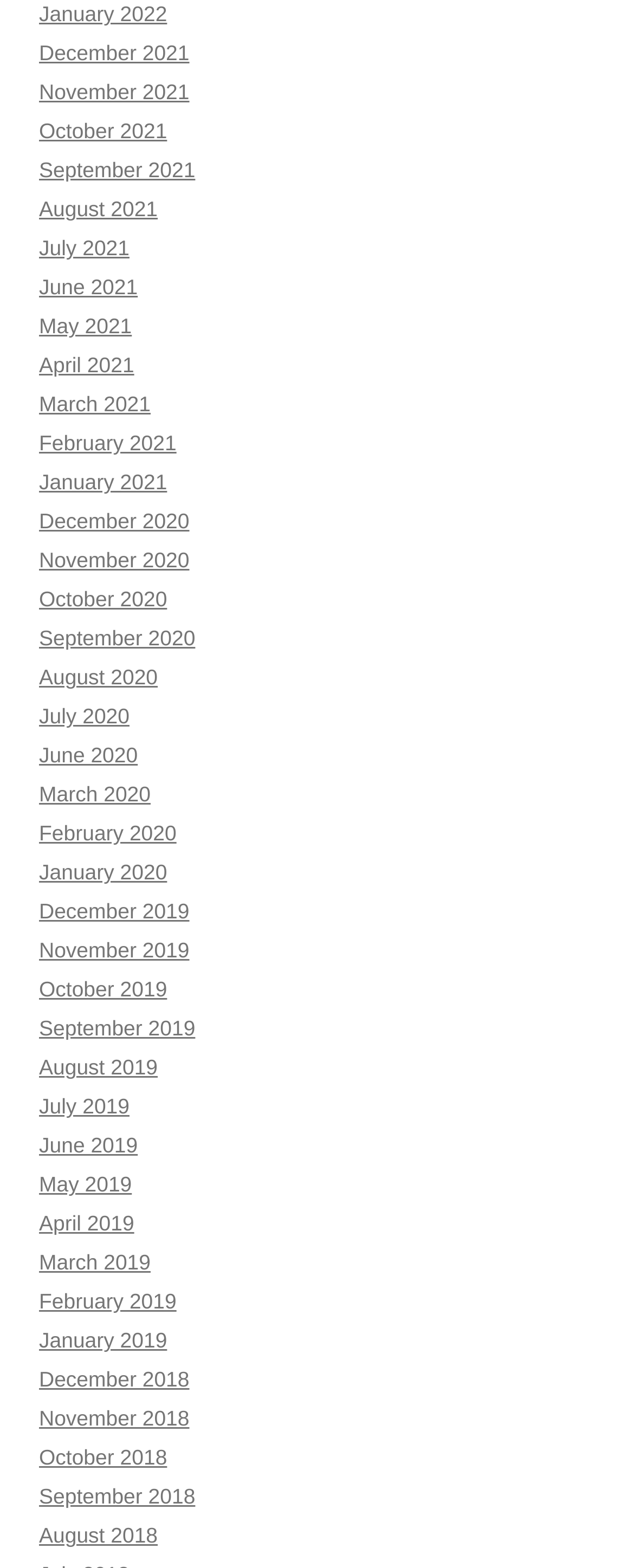Please determine the bounding box coordinates for the element that should be clicked to follow these instructions: "Visit WaterWatch of Oregon's Facebook page".

None